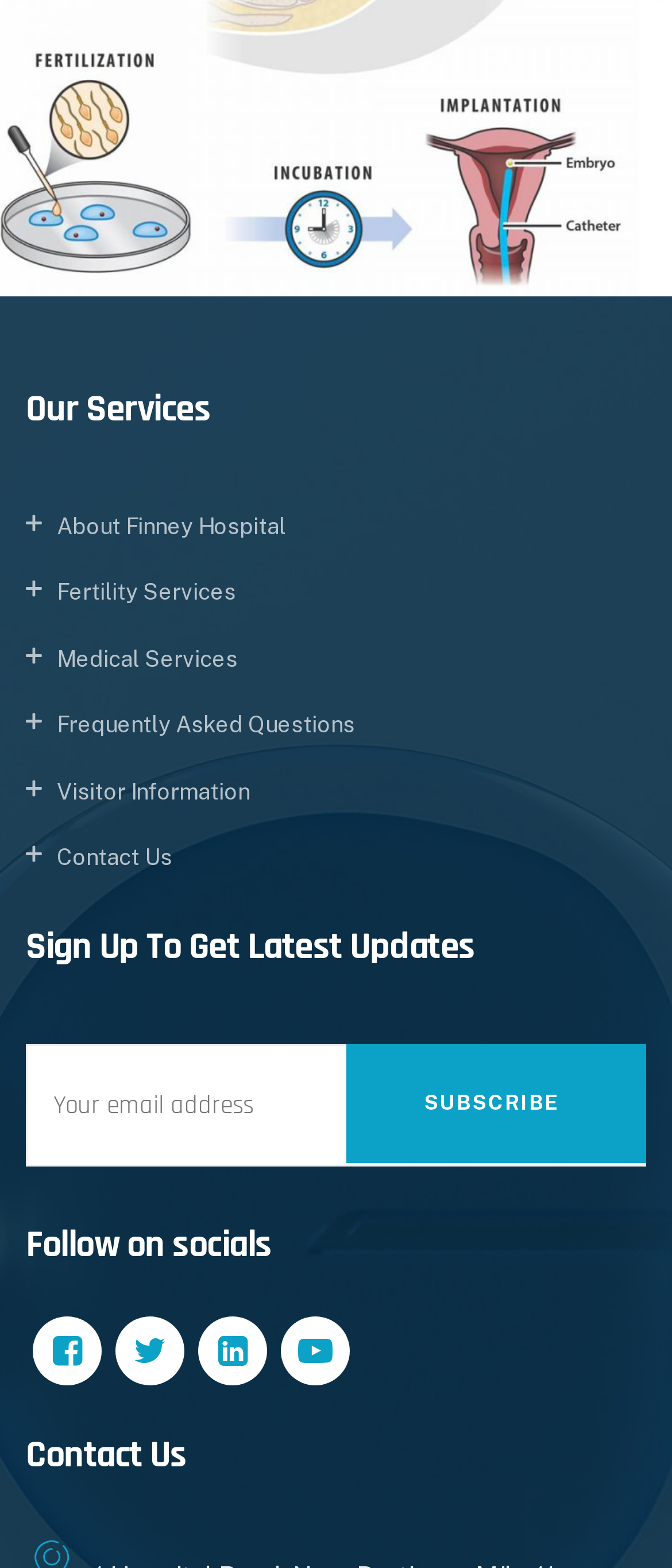What is the button text to subscribe to updates?
Please provide a comprehensive answer based on the visual information in the image.

The button to subscribe to updates is located next to the textbox to enter an email address and has the text 'SUBSCRIBE'.